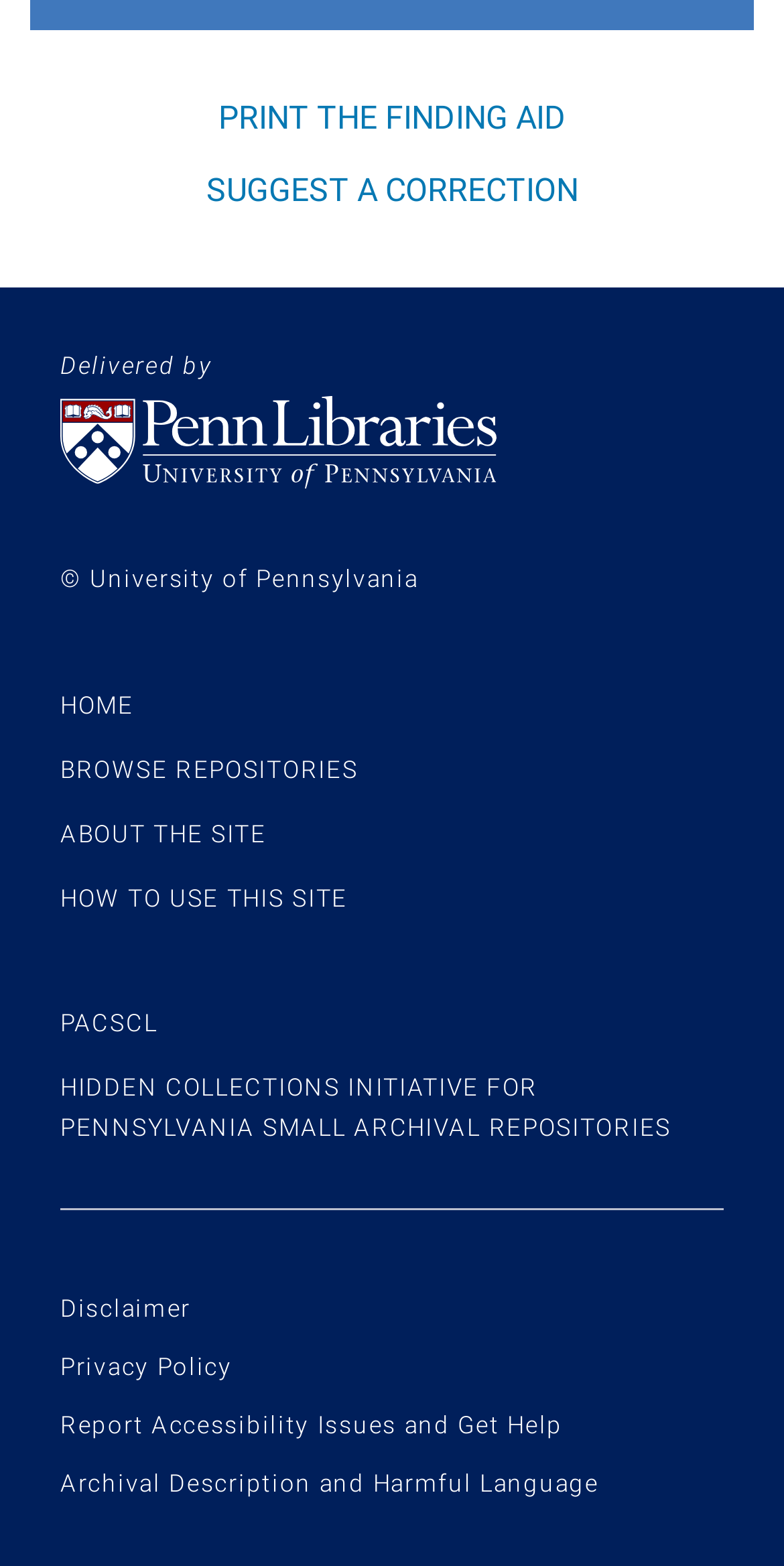What is the name of the university?
Please describe in detail the information shown in the image to answer the question.

The link 'University of Pennsylvania Libraries homepage' is located in the footer section, and it has an associated image, suggesting that the university is the University of Pennsylvania.